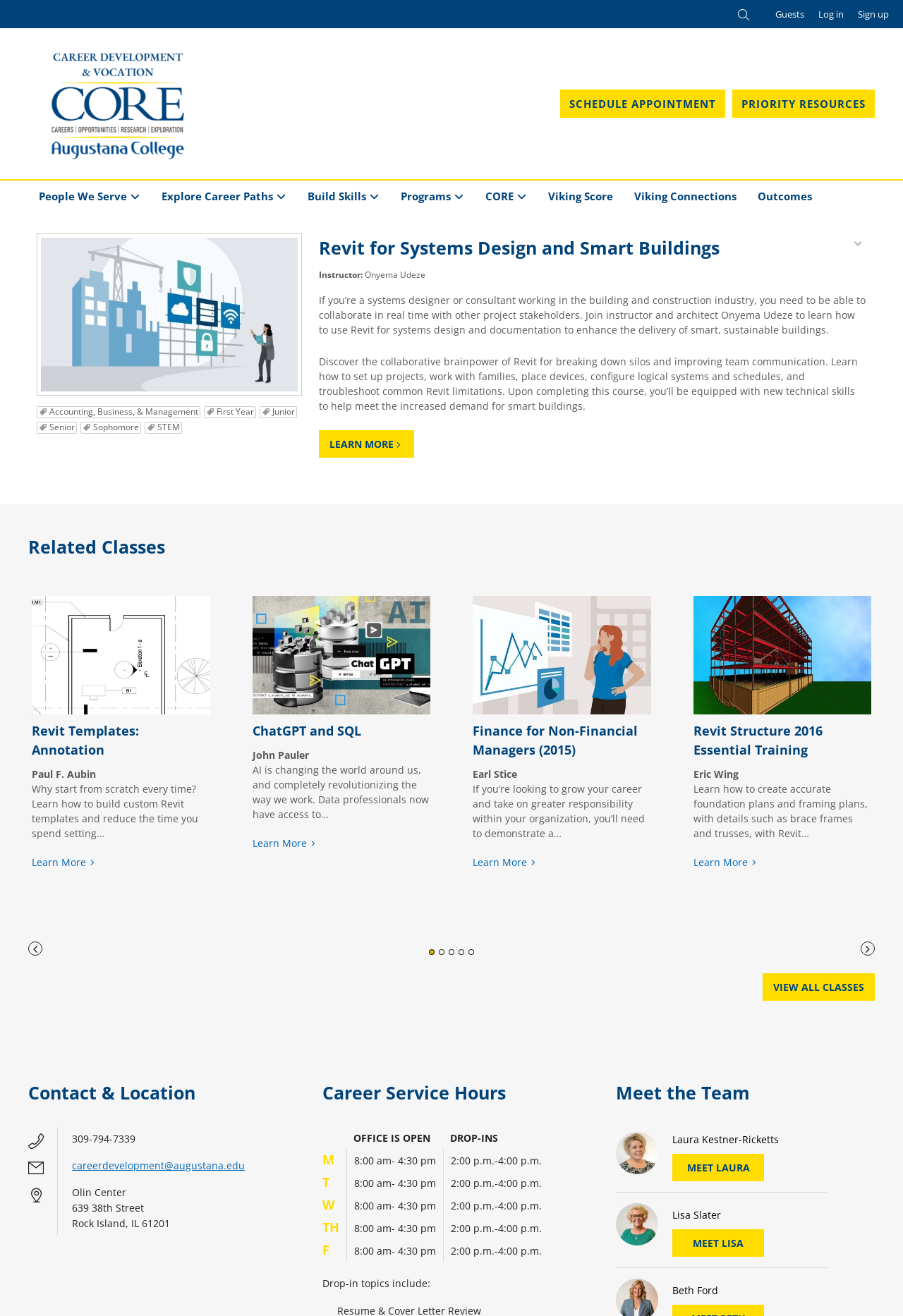Give a detailed account of the webpage's layout and content.

This webpage is about a course called "Revit for Systems Design and Smart Buildings" offered by Augustana College. At the top of the page, there is a search bar and a user account menu. Below that, there are several links to other pages, including "Core", "SCHEDULE APPOINTMENT", and "PRIORITY RESOURCES".

The main content of the page is divided into two sections. The left section has a heading "Revit for Systems Design and Smart Buildings" and a brief description of the course. It also lists the instructor, Onyema Udeze, and provides a brief overview of what the course covers. There are two paragraphs of text that describe the course in more detail, including the skills that students will learn and the benefits of taking the course.

The right section of the page has a heading "Related Classes" and lists four other courses that are related to the main course. Each related course has a heading, a brief description, and a "Learn More" button. There are also buttons to navigate to other pages of related classes.

At the bottom of the page, there is a section with contact information, including a phone number, email address, and physical address. There is also a table that lists the career service hours, including the days of the week and the hours that the office is open.

Throughout the page, there are several images, including a logo for Augustana College and an image related to the course. There are also several buttons and links that allow users to navigate to other pages or learn more about the course.